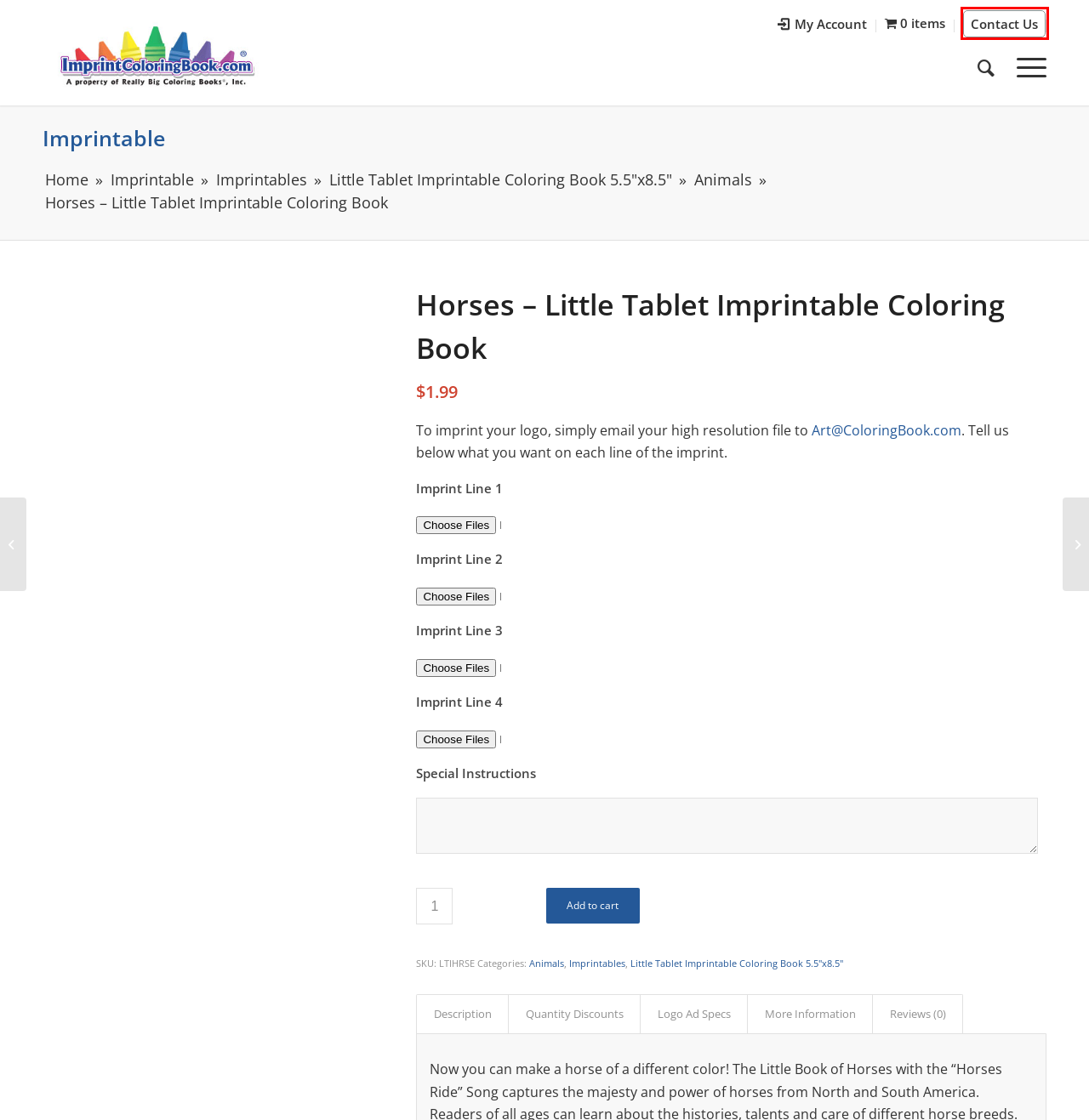Look at the screenshot of a webpage that includes a red bounding box around a UI element. Select the most appropriate webpage description that matches the page seen after clicking the highlighted element. Here are the candidates:
A. Cart - Imprint Coloring Books
B. Imprintable Coloring Books that reflect your business!
C. U.S. Armed Forces - Little Tablet Imprintable Coloring Book - Imprint Coloring Books
D. Imprintables Archives - Imprint Coloring Books
E. Contact Us - Imprint Coloring Books
F. My account - Imprint Coloring Books
G. Little Tablet Imprintable Coloring Book 5.5"x8.5" Archives - Imprint Coloring Books
H. Wonderful Water Imprintable Coloring and Activity Book - Imprint Coloring Books

E